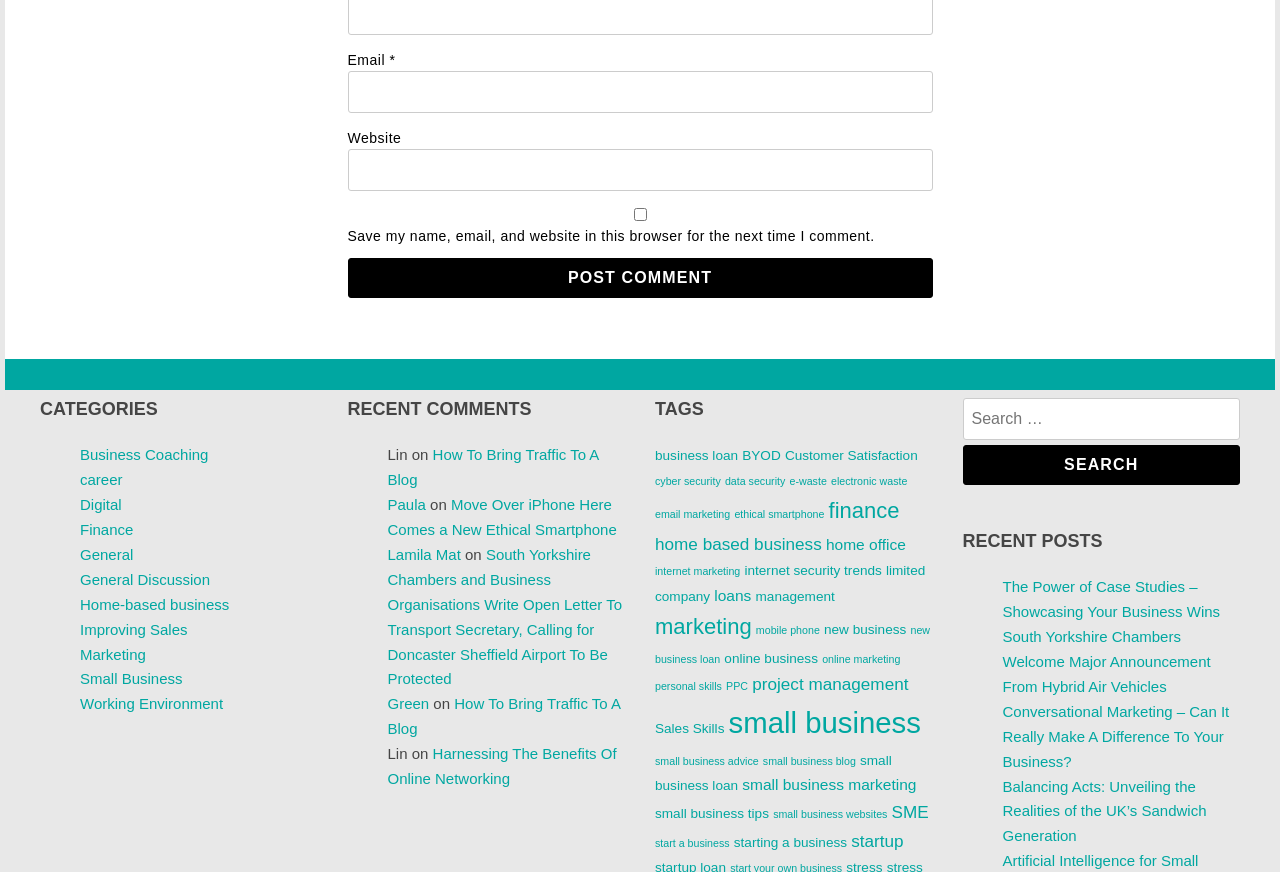Give a short answer to this question using one word or a phrase:
What is the purpose of the text box labeled 'Email'?

To input email address